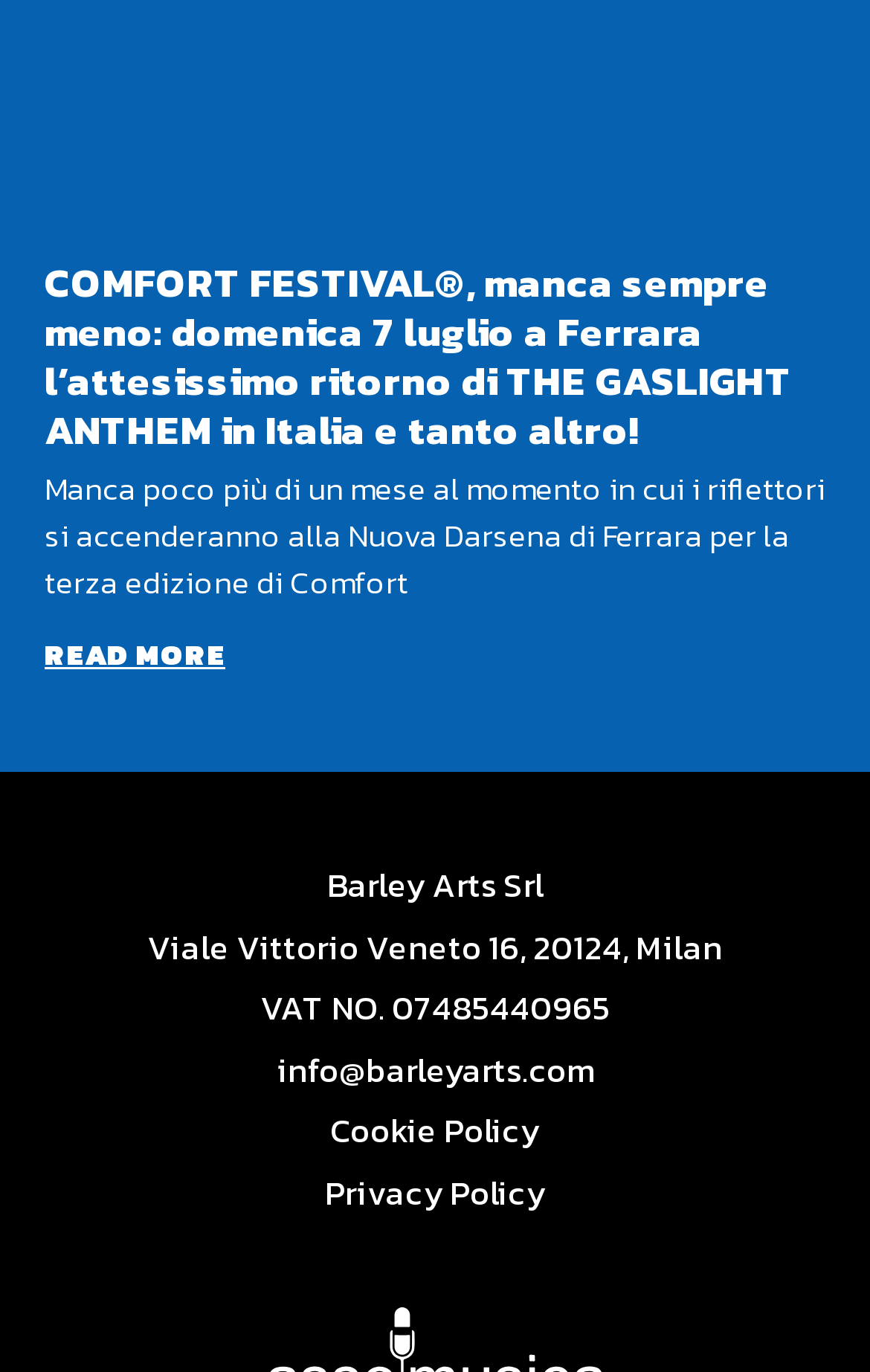What is the name of the festival mentioned?
Please answer using one word or phrase, based on the screenshot.

COMFORT FESTIVAL